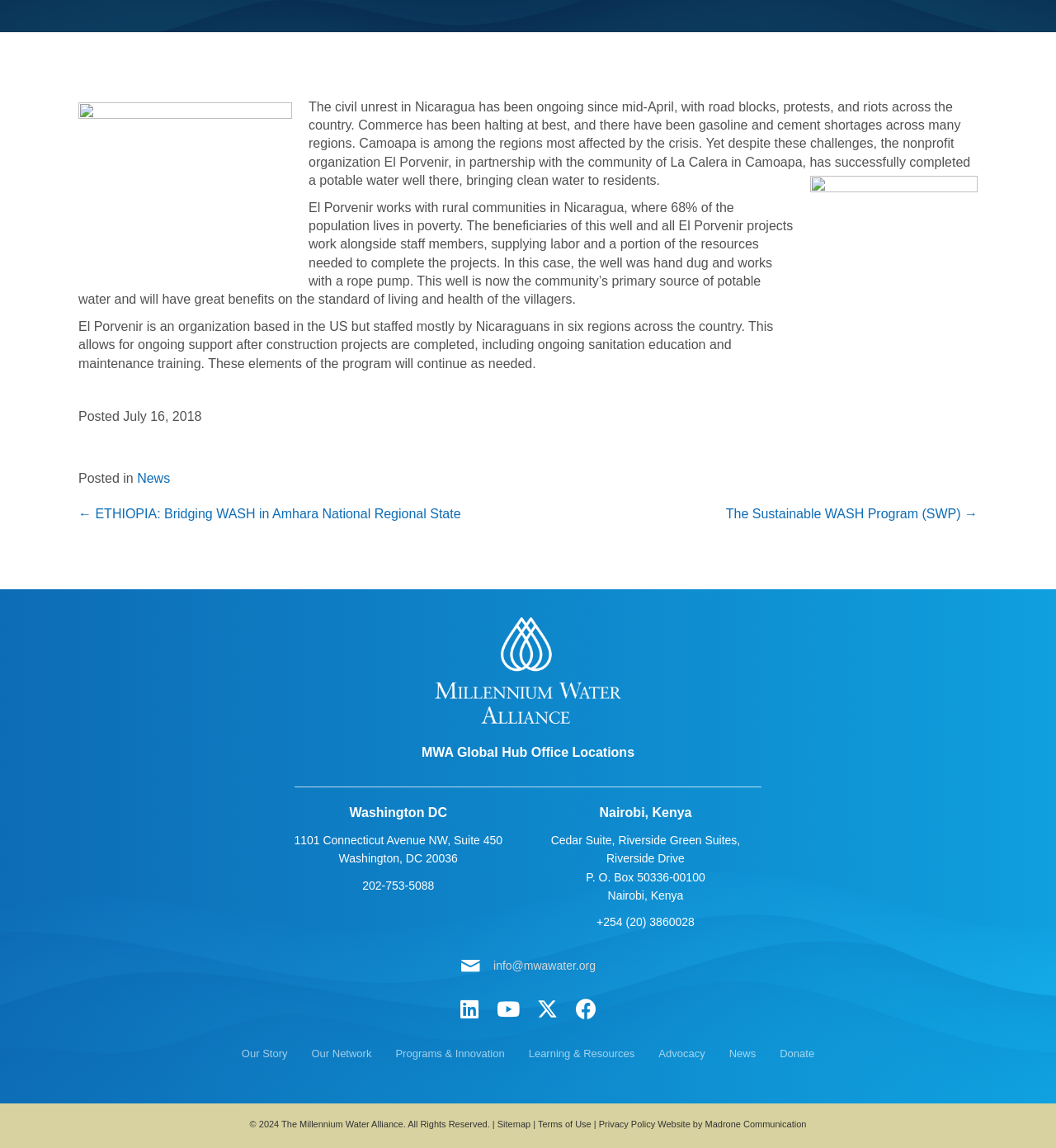Please determine the bounding box of the UI element that matches this description: Sitemap. The coordinates should be given as (top-left x, top-left y, bottom-right x, bottom-right y), with all values between 0 and 1.

[0.471, 0.975, 0.502, 0.983]